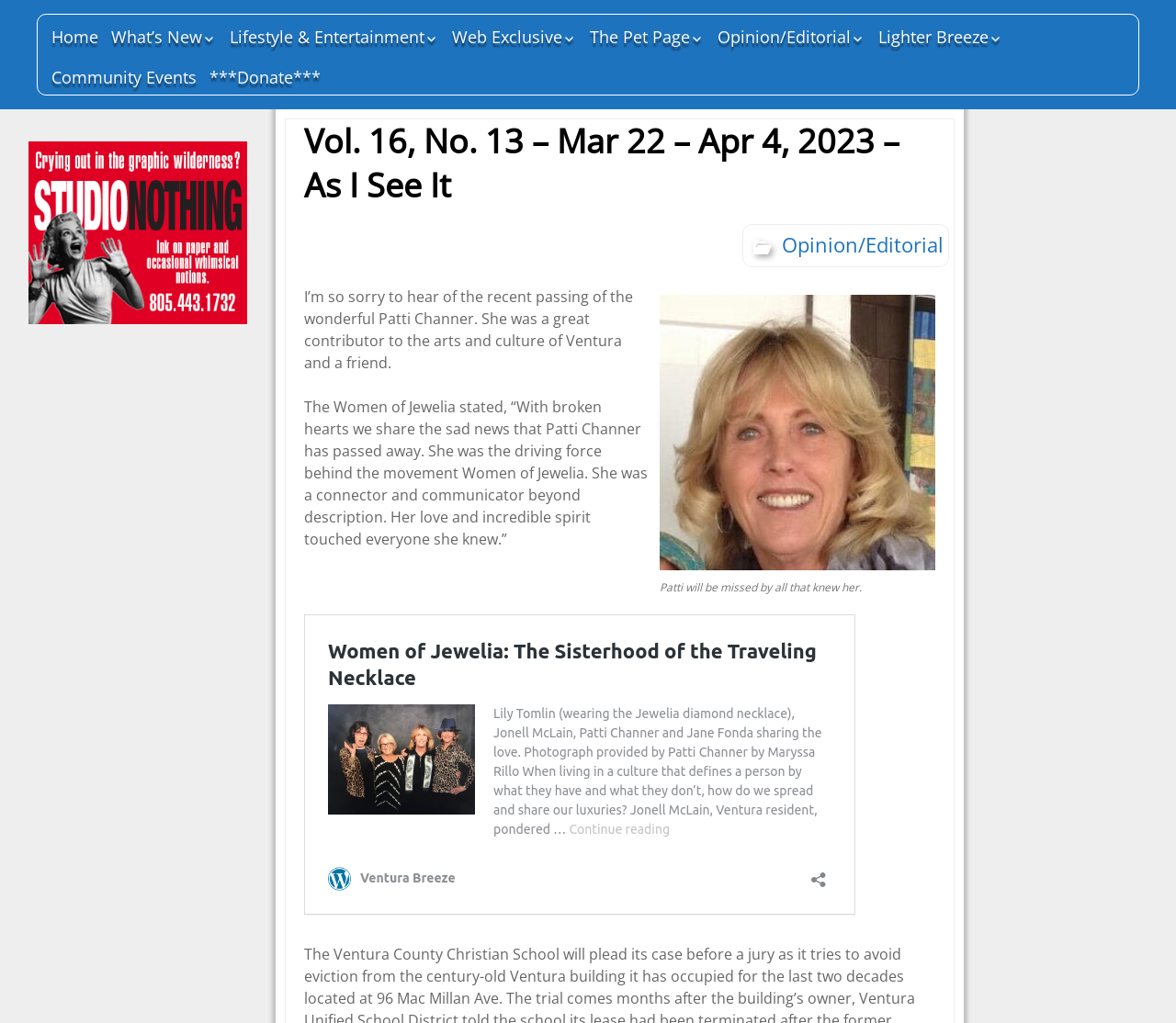Can you locate the main headline on this webpage and provide its text content?

Vol. 16, No. 13 – Mar 22 – Apr 4, 2023 – As I See It